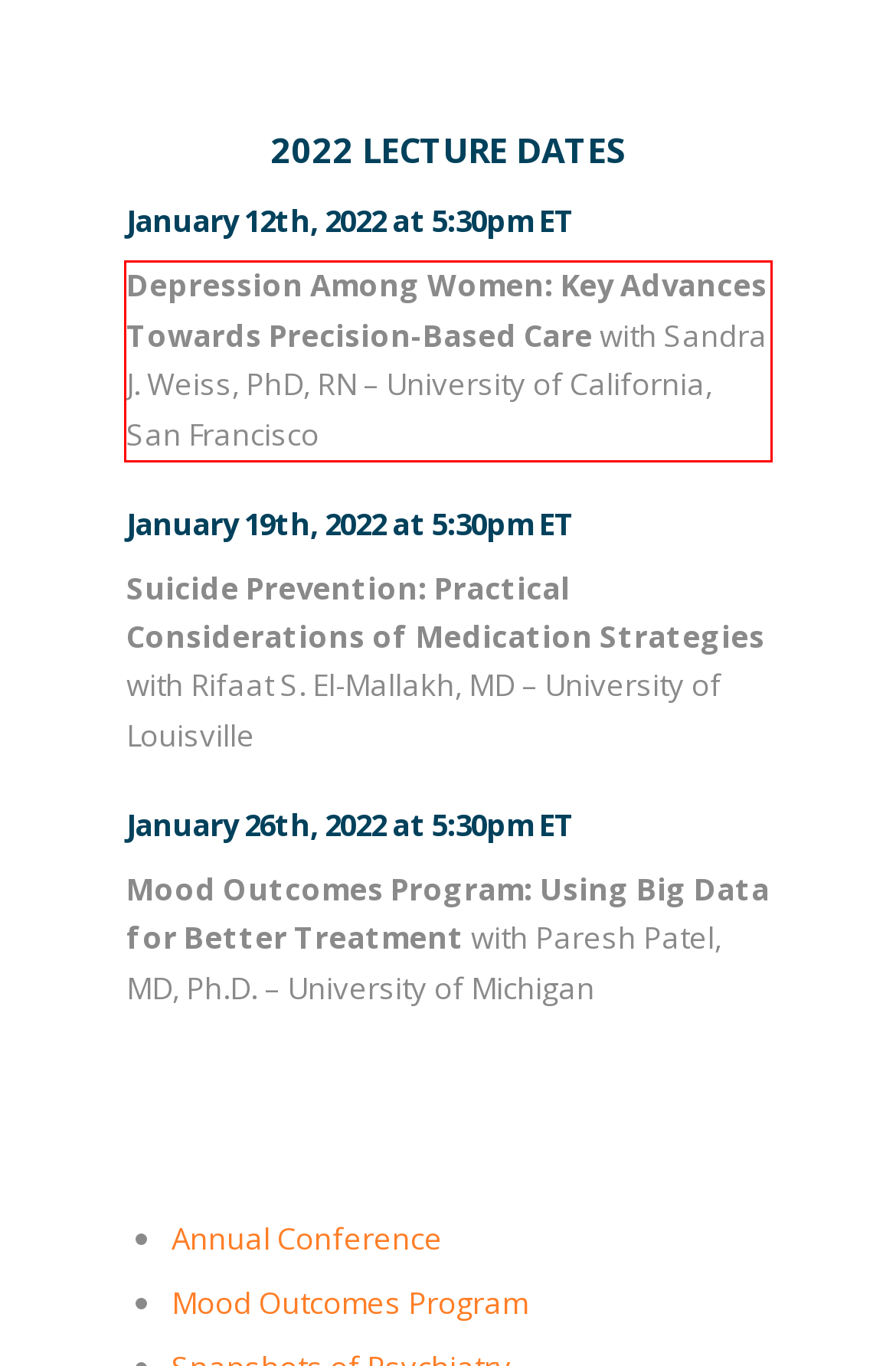Your task is to recognize and extract the text content from the UI element enclosed in the red bounding box on the webpage screenshot.

Depression Among Women: Key Advances Towards Precision-Based Care with Sandra J. Weiss, PhD, RN – University of California, San Francisco